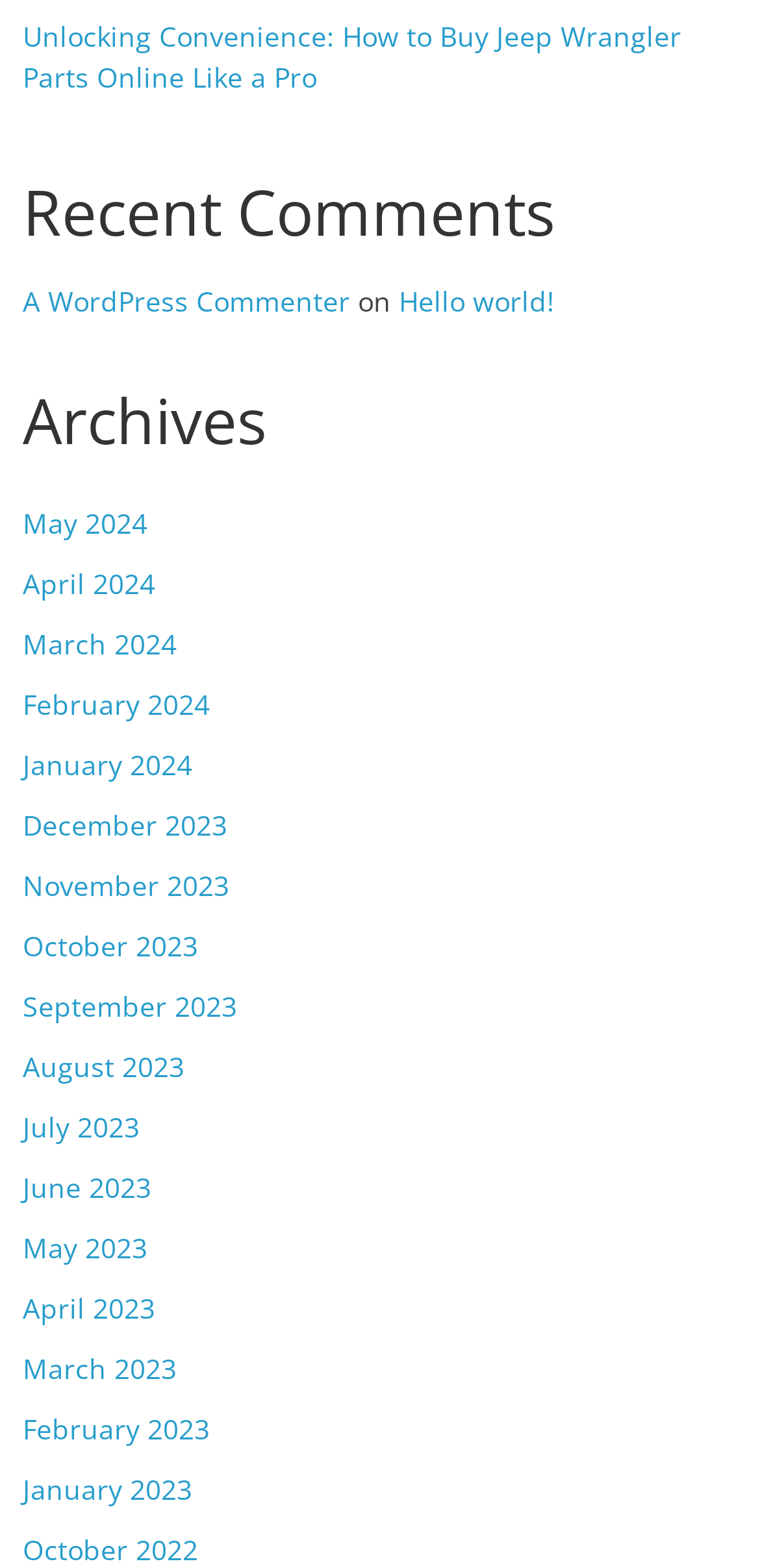What is the time period covered by the archives?
Could you please answer the question thoroughly and with as much detail as possible?

The archives section lists links to months from January 2023 to May 2024, which suggests that the time period covered by the archives is from 2023 to 2024.